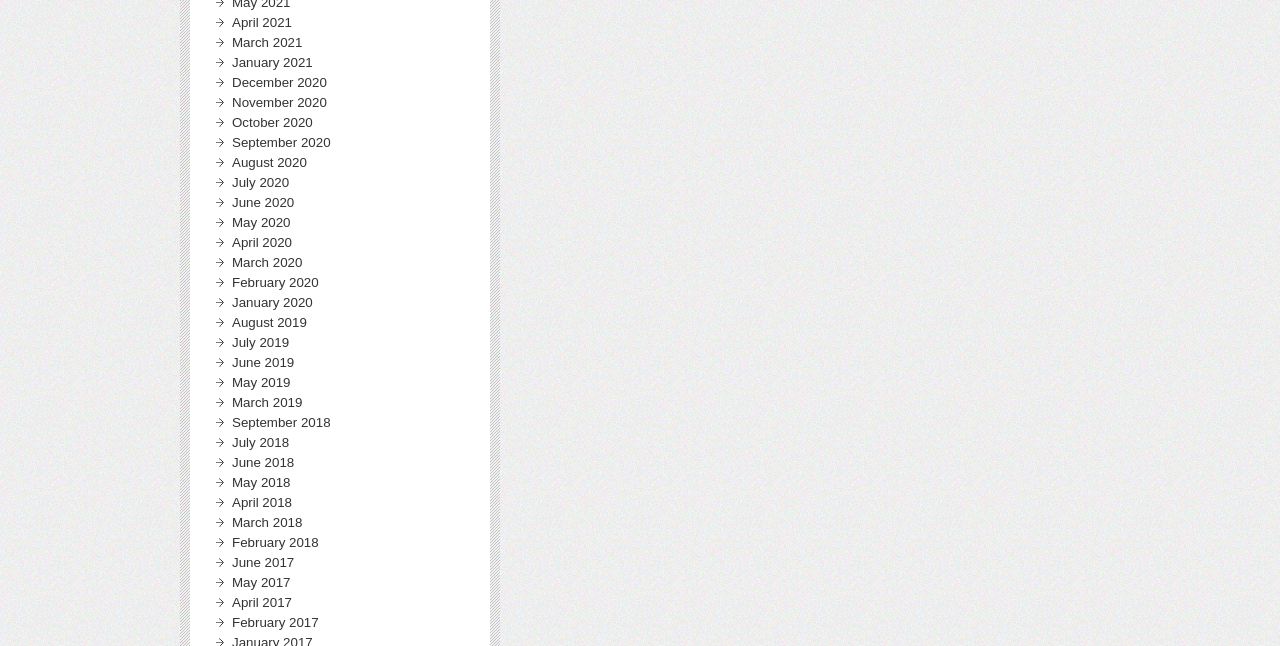Please answer the following question using a single word or phrase: Are there any links for years other than 2020 and 2021?

Yes